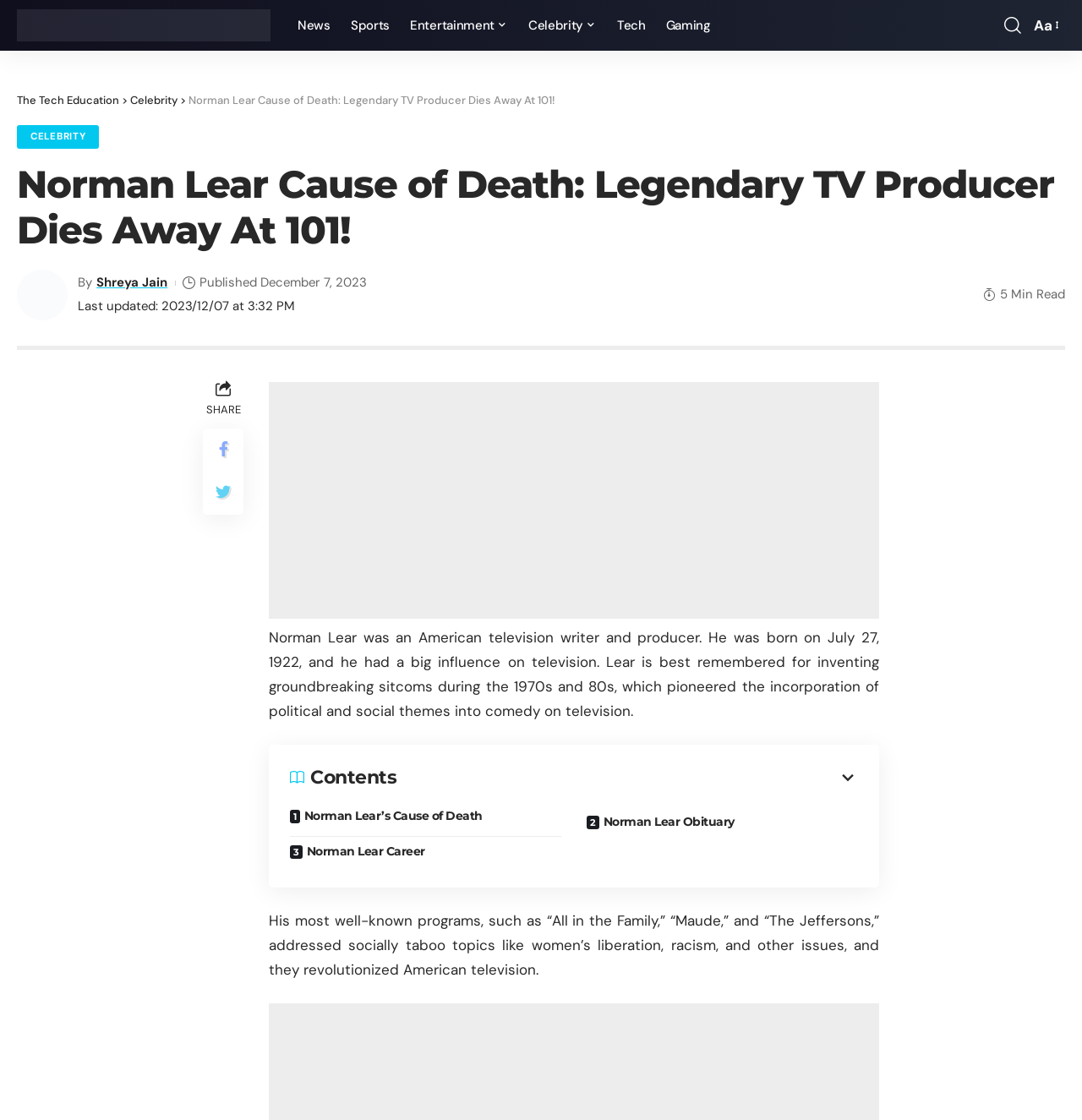Determine the bounding box coordinates of the element that should be clicked to execute the following command: "Click on the 'News' link".

[0.266, 0.0, 0.315, 0.045]